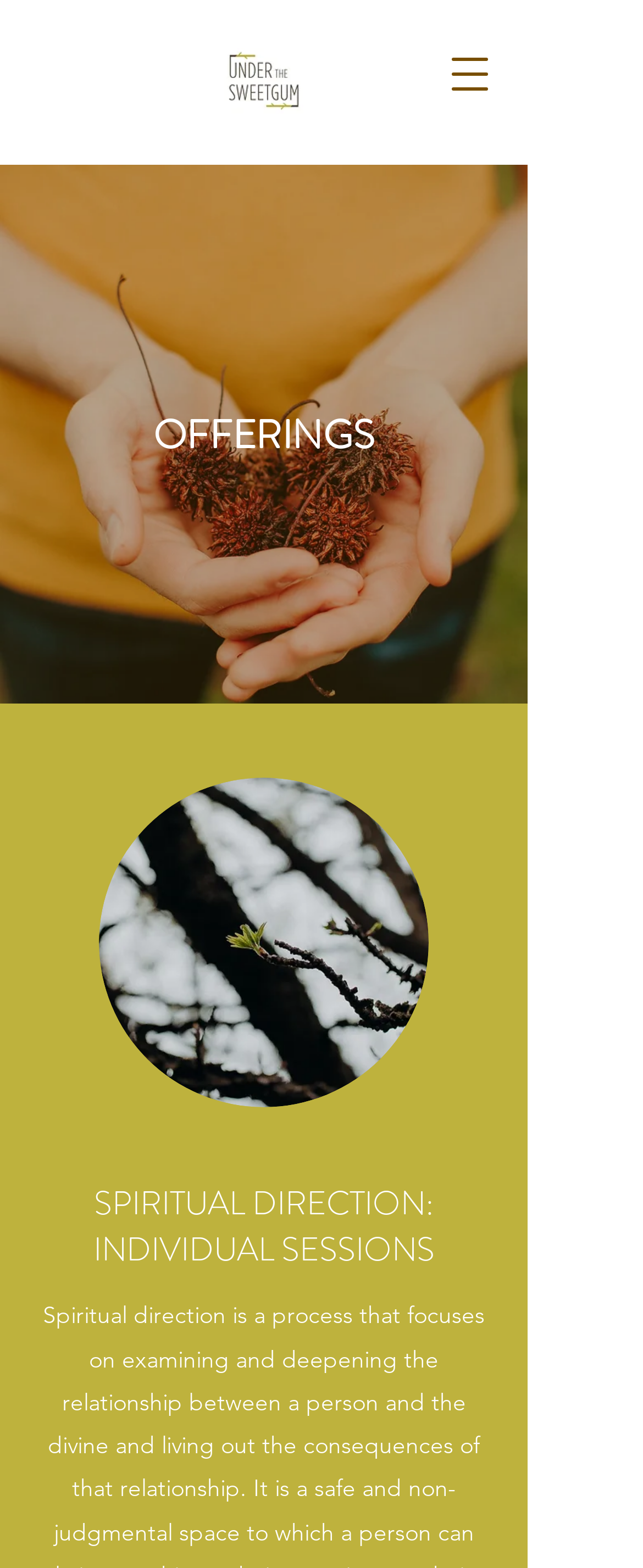Look at the image and answer the question in detail:
What is the position of the 'OFFERINGS' heading?

Based on the bounding box coordinates of the heading 'OFFERINGS' ([0.026, 0.261, 0.795, 0.295]), it is located at the middle left of the webpage.